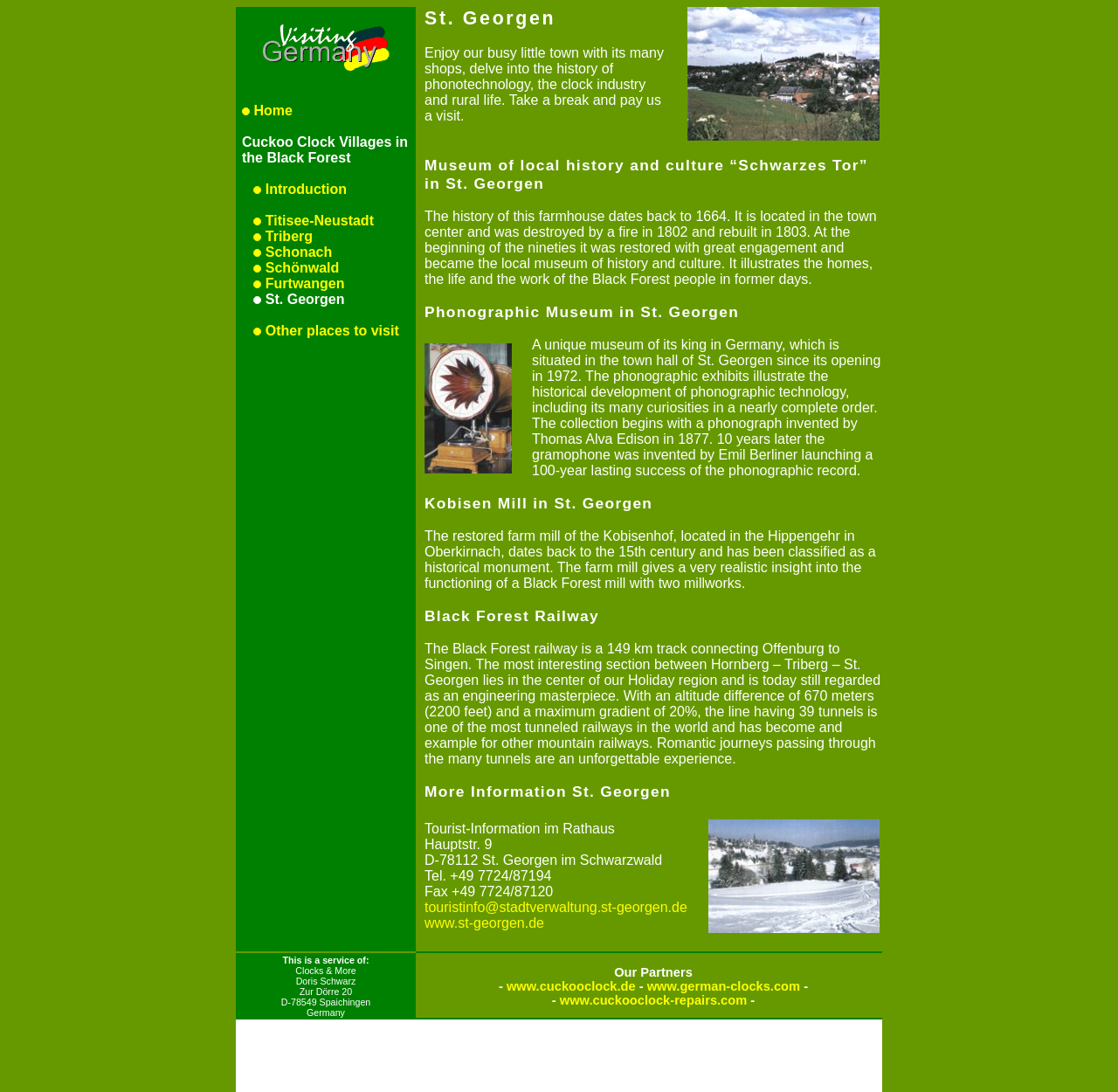Utilize the information from the image to answer the question in detail:
What is the length of the Black Forest railway track?

According to the webpage, the Black Forest railway track connects Offenburg to Singen and has a length of 149 km.